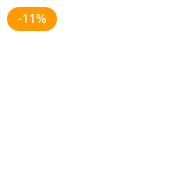Give a detailed account of the visual content in the image.

The image displays a prominently featured orange tag indicating a discount of 11%. This tag has a rounded shape, highlighting the promotional offer to grab the attention of potential shoppers. Such tags are commonly utilized in retail settings, signaling to customers that they can save money on their purchase, thereby enhancing the appeal of the product. The use of a bright color like orange is effective in attracting the eye, making it likely that prospective buyers will notice the savings opportunity while browsing through merchandise, especially items like the "Swaddle Wrap Blanket Carrier for New Born Babies in Turquoise & White" that is available in the same shopping context.